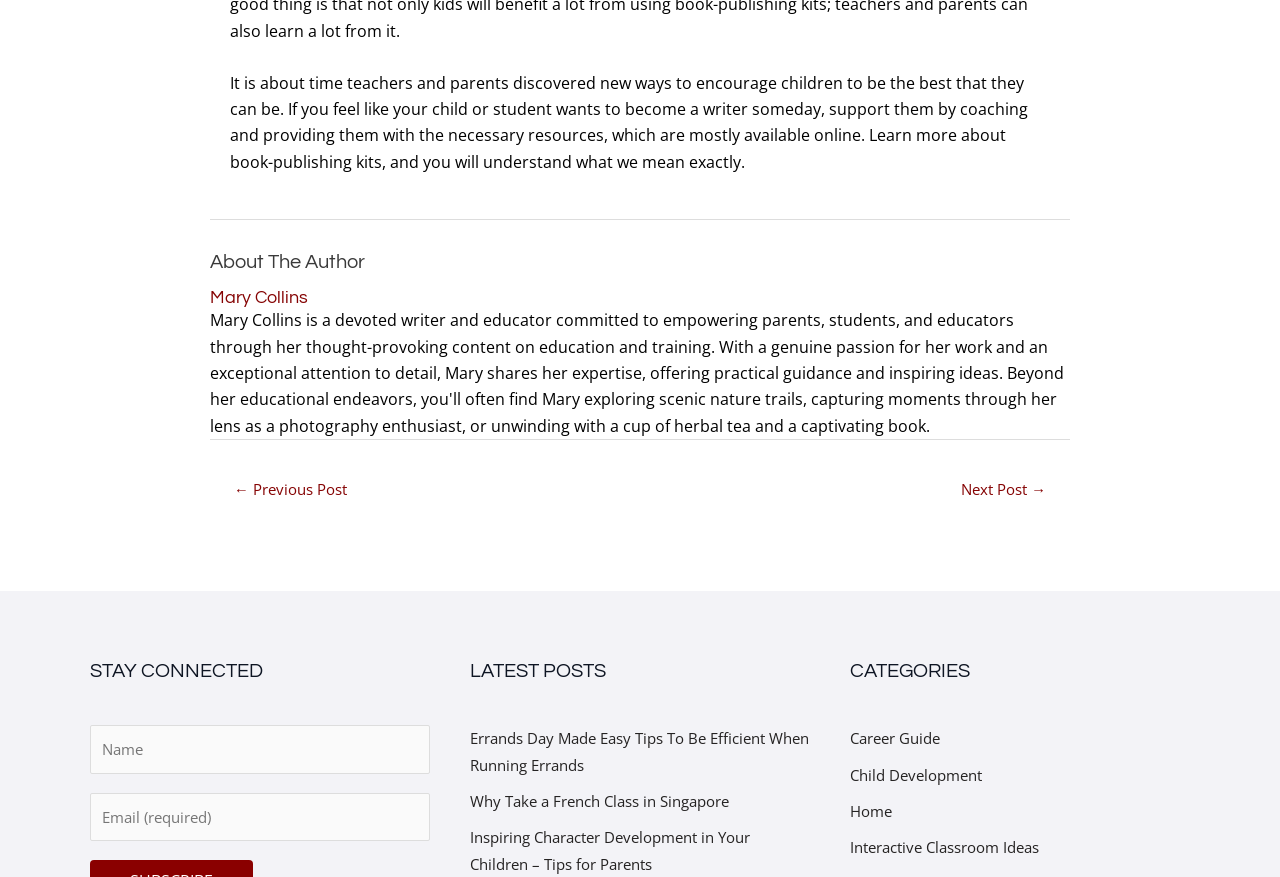What is the purpose of the textboxes at the bottom?
Please give a detailed and thorough answer to the question, covering all relevant points.

The textboxes at the bottom are labeled 'Name' and 'Email (required)', and are located under the 'STAY CONNECTED' heading. This suggests that the purpose of these textboxes is to allow users to stay connected with the website or author, likely by subscribing to a newsletter or updates.